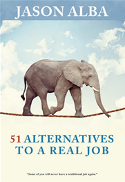Analyze the image and give a detailed response to the question:
What is the title of the book?

The title is prominently displayed in bold letters, encouraging readers to explore unconventional career paths, and is clearly visible on the book cover, which features an elephant balancing on a tightrope.